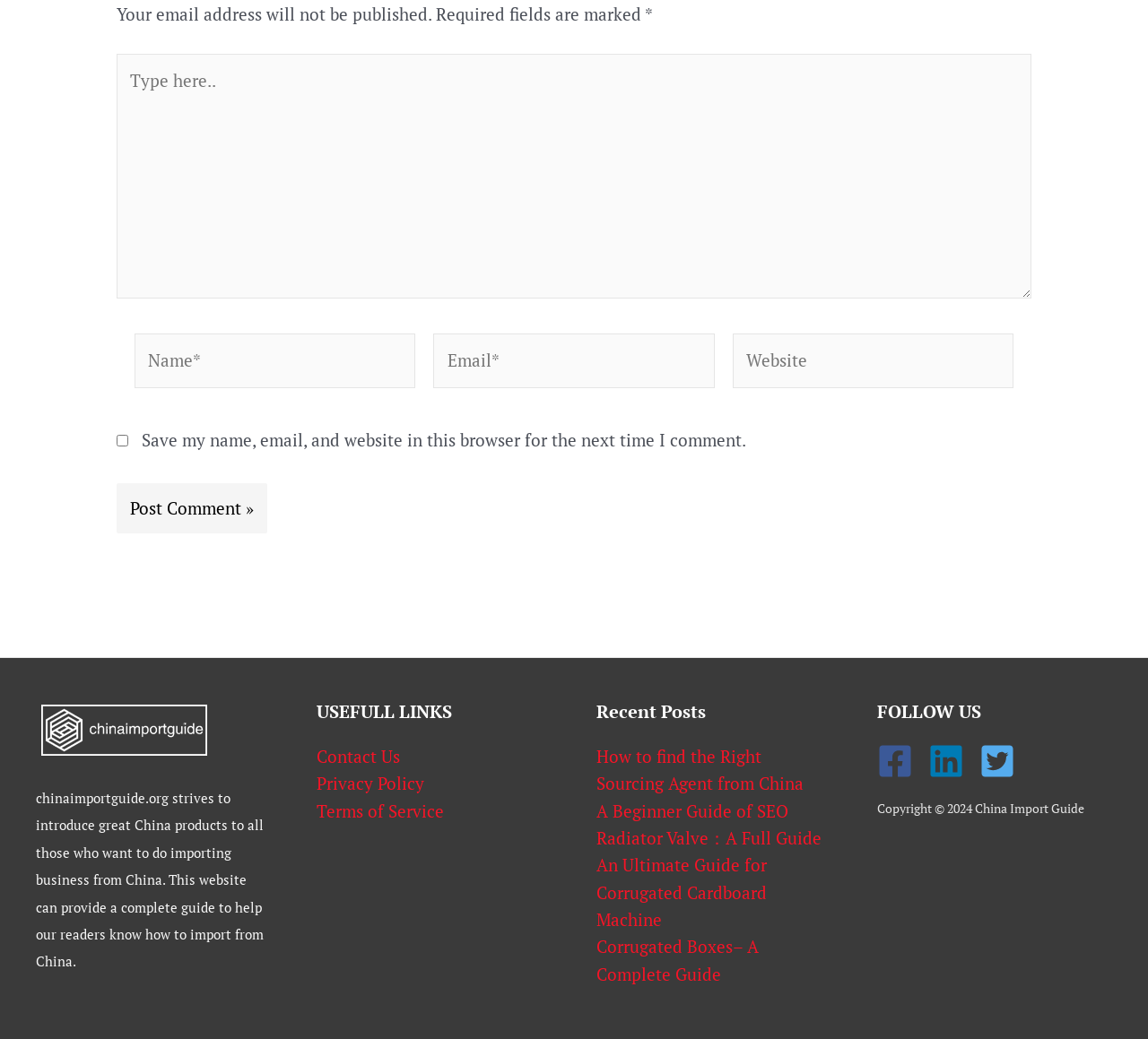What type of links are available in the 'USEFULL LINKS' section?
Could you please answer the question thoroughly and with as much detail as possible?

The 'USEFULL LINKS' section in the footer has links to 'Contact Us', 'Privacy Policy', and 'Terms of Service', suggesting that these links are related to the website's policies and contact information.